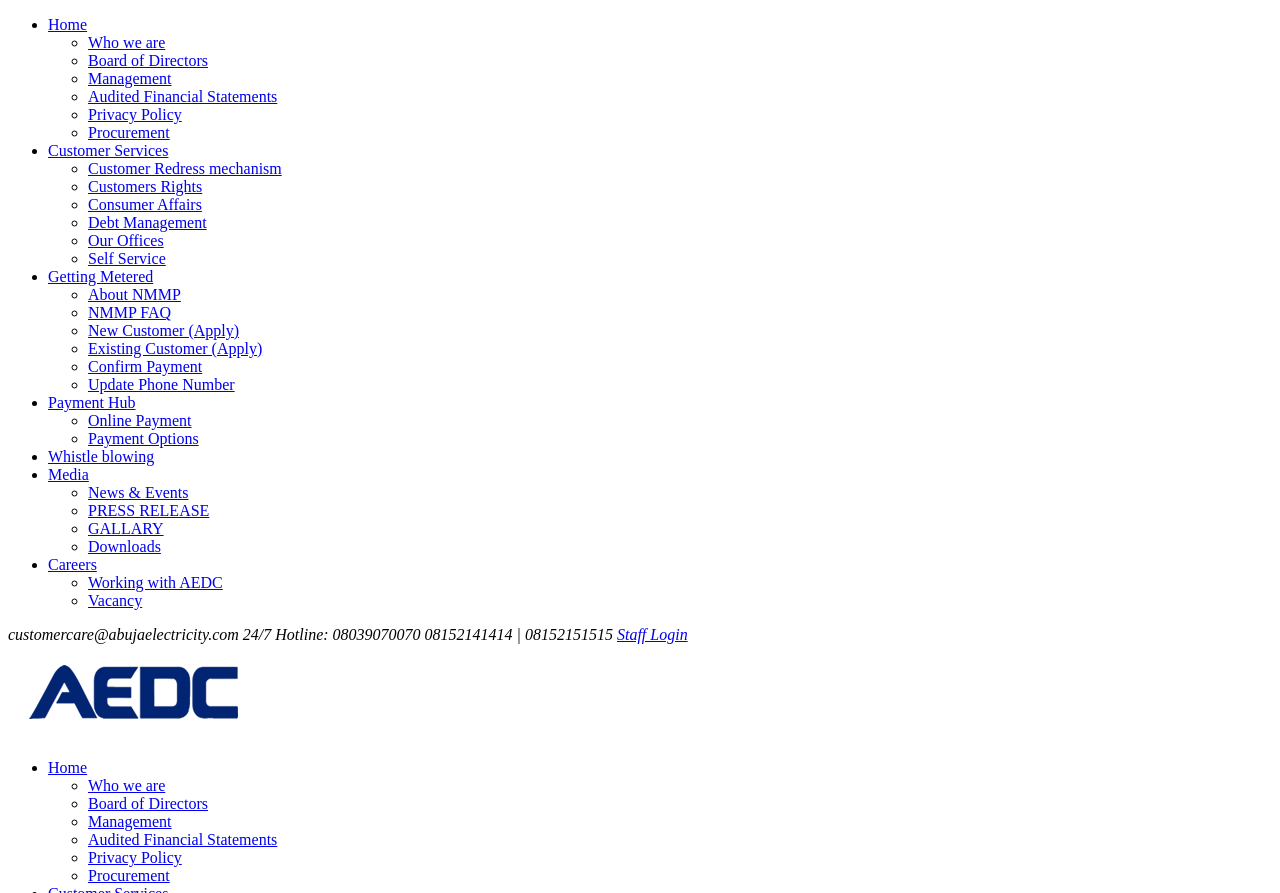Please specify the bounding box coordinates of the clickable region to carry out the following instruction: "Check Customer Services". The coordinates should be four float numbers between 0 and 1, in the format [left, top, right, bottom].

[0.038, 0.159, 0.132, 0.178]